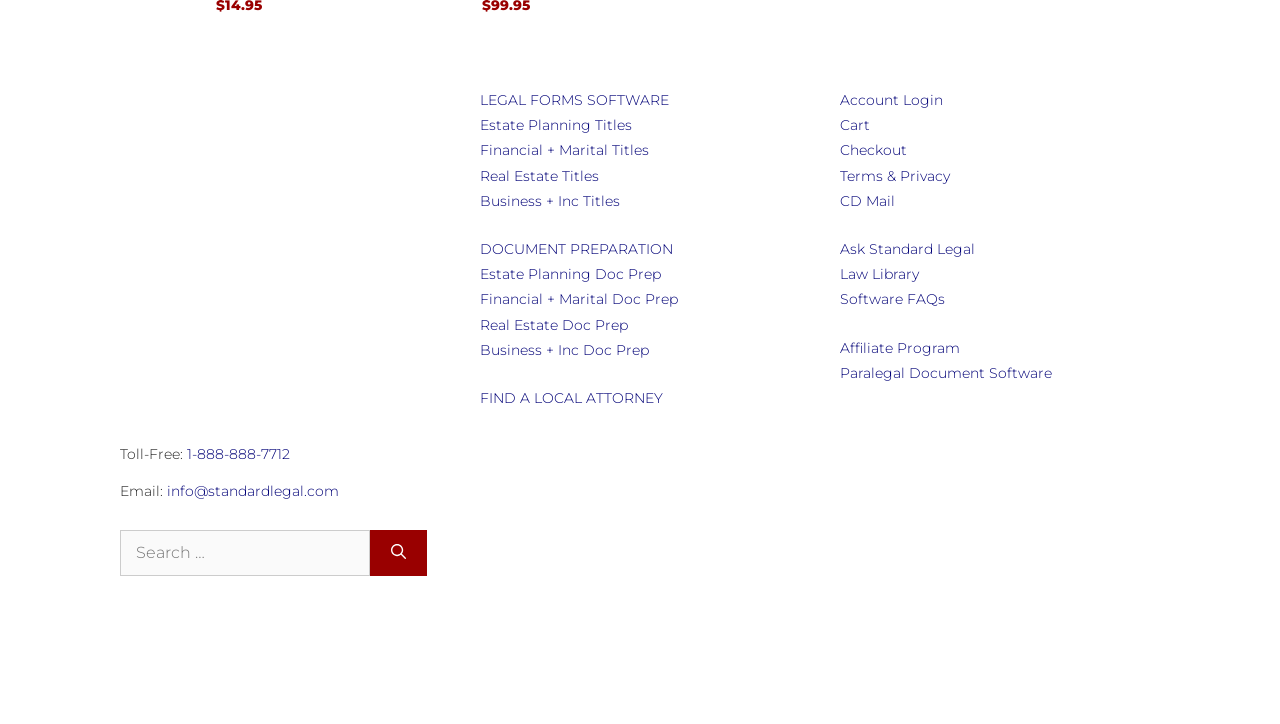Determine the bounding box coordinates of the section I need to click to execute the following instruction: "Ask Standard Legal a question". Provide the coordinates as four float numbers between 0 and 1, i.e., [left, top, right, bottom].

[0.656, 0.331, 0.762, 0.356]